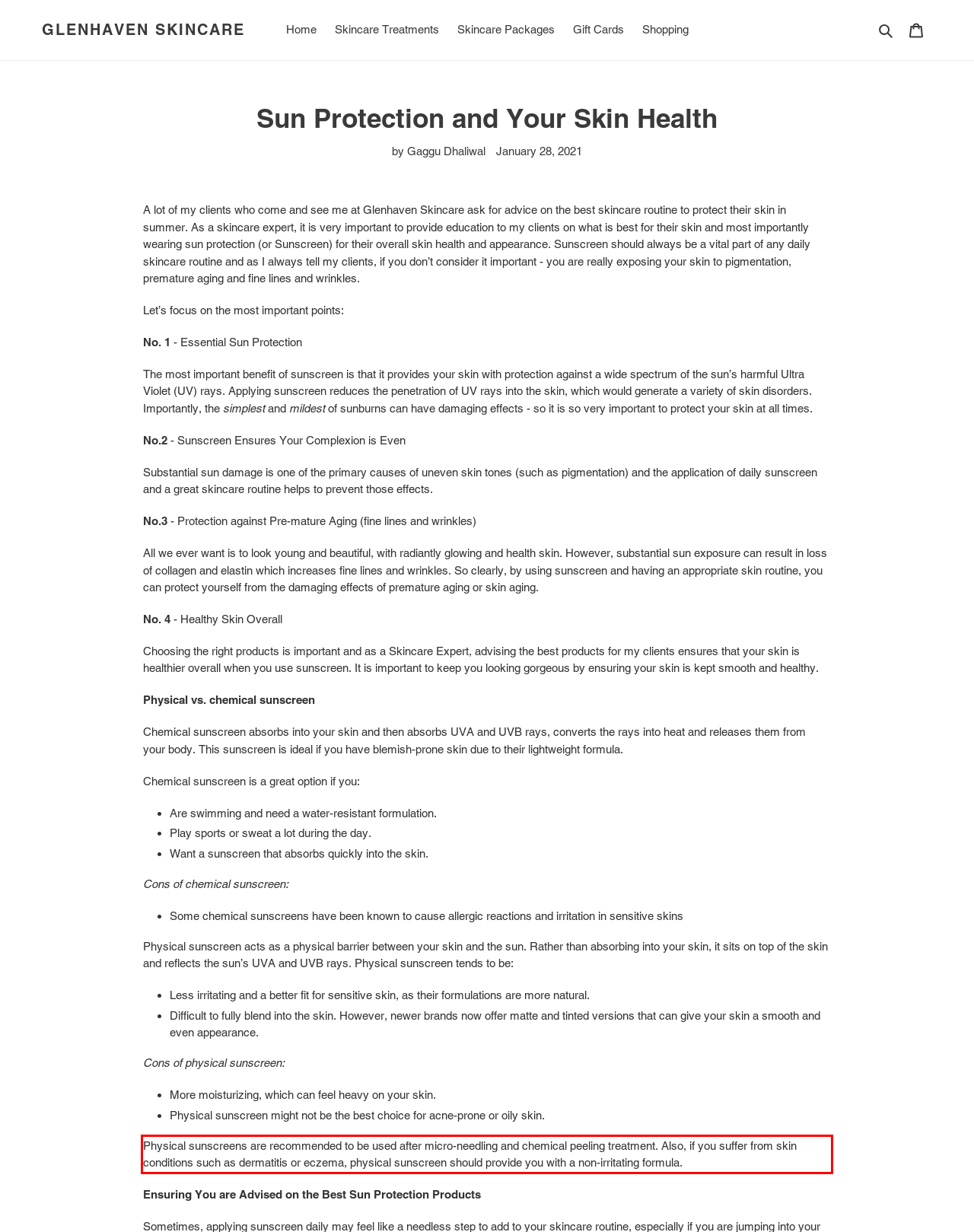Given a webpage screenshot with a red bounding box, perform OCR to read and deliver the text enclosed by the red bounding box.

Physical sunscreens are recommended to be used after micro-needling and chemical peeling treatment. Also, if you suffer from skin conditions such as dermatitis or eczema, physical sunscreen should provide you with a non-irritating formula.